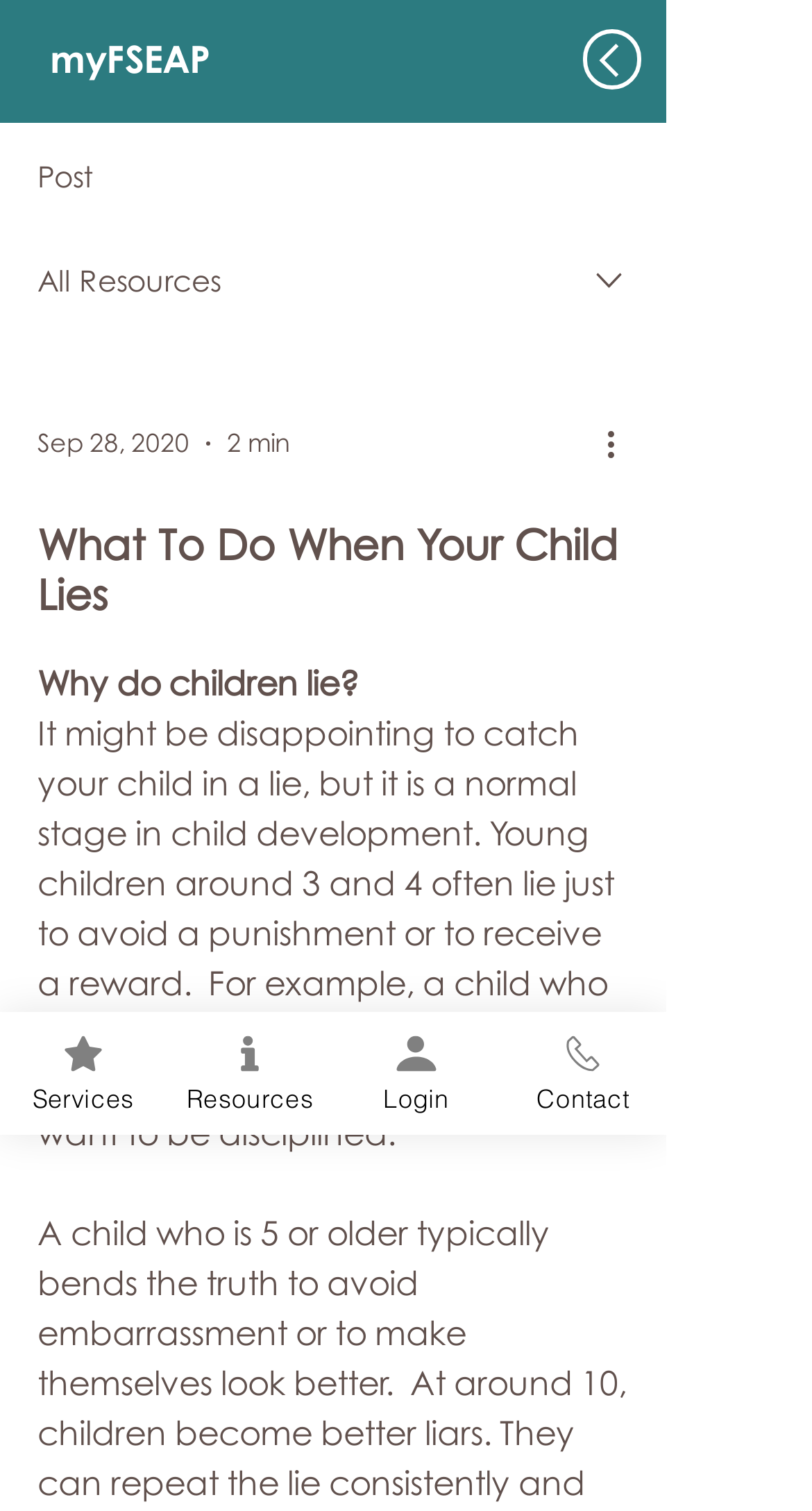Please find the bounding box for the UI element described by: "Login".

[0.41, 0.67, 0.615, 0.751]